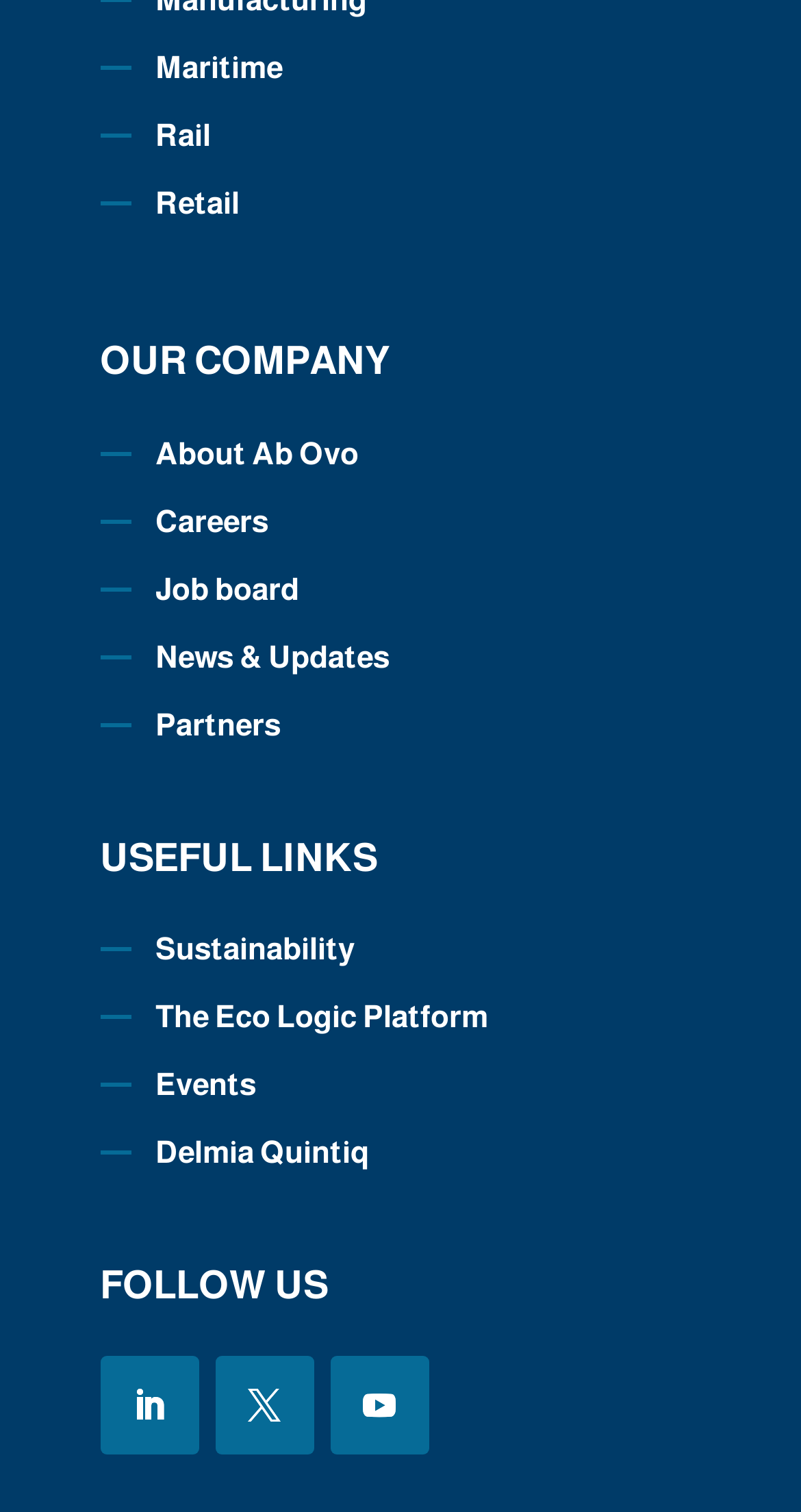Find the UI element described as: "About Ab Ovo" and predict its bounding box coordinates. Ensure the coordinates are four float numbers between 0 and 1, [left, top, right, bottom].

[0.194, 0.288, 0.448, 0.311]